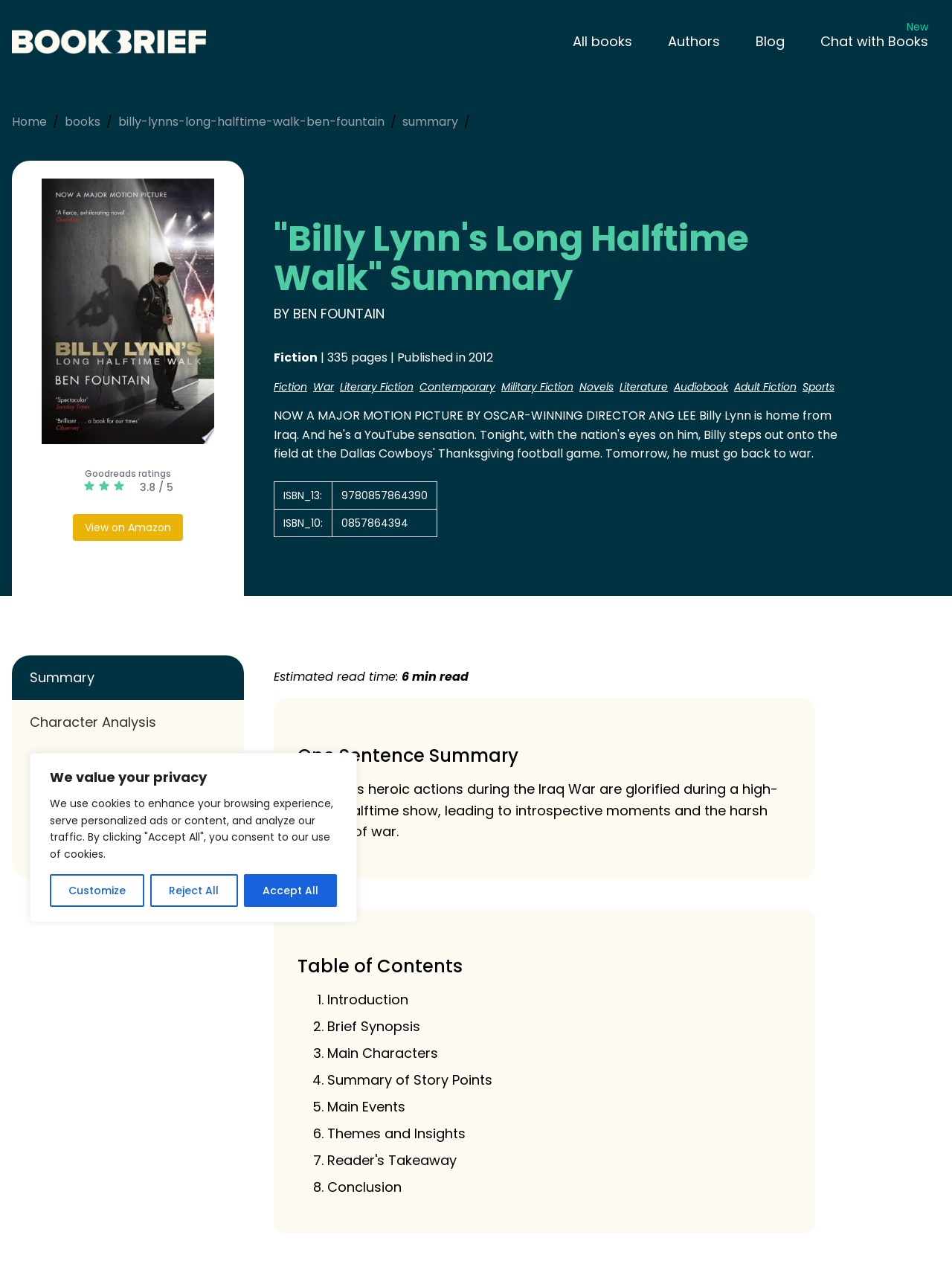Create a detailed description of the webpage's content and layout.

This webpage is a summary of the book "Billy Lynn's Long Halftime Walk" by Ben Fountain. At the top, there is a navigation bar with links to "All books", "Authors", "Blog", and "Chat with Books New". Below the navigation bar, there is a logo of BookBrief and a link to the homepage.

The main content of the webpage is divided into two sections. On the left side, there is a summary of the book, including the title, author, and publication information. There is also a rating of 3.8 out of 5 based on Goodreads ratings. Below the summary, there are links to view the book on Amazon and to explore different genres, such as Fiction, War, and Literary Fiction.

On the right side, there is a table of contents for the summary, including links to "One Sentence Summary", "Table of Contents", and various sections of the summary, such as "Introduction", "Brief Synopsis", and "Main Characters". There is also a note indicating that the estimated read time is 6 minutes.

At the bottom of the webpage, there is a cookie consent notification with buttons to customize, reject, or accept all cookies.